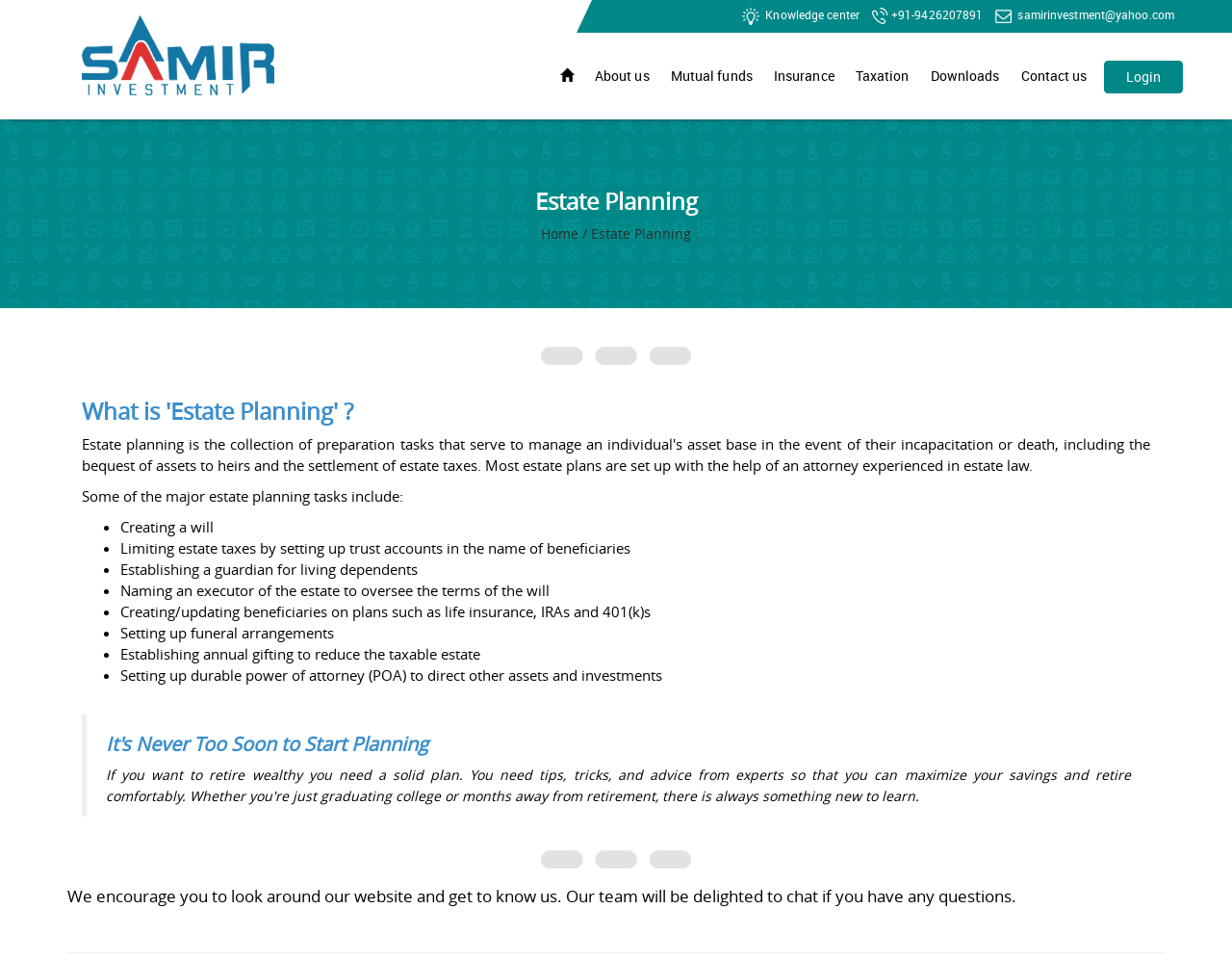Please provide the bounding box coordinates for the element that needs to be clicked to perform the instruction: "Click the 'Home' link". The coordinates must consist of four float numbers between 0 and 1, formatted as [left, top, right, bottom].

[0.439, 0.234, 0.47, 0.253]